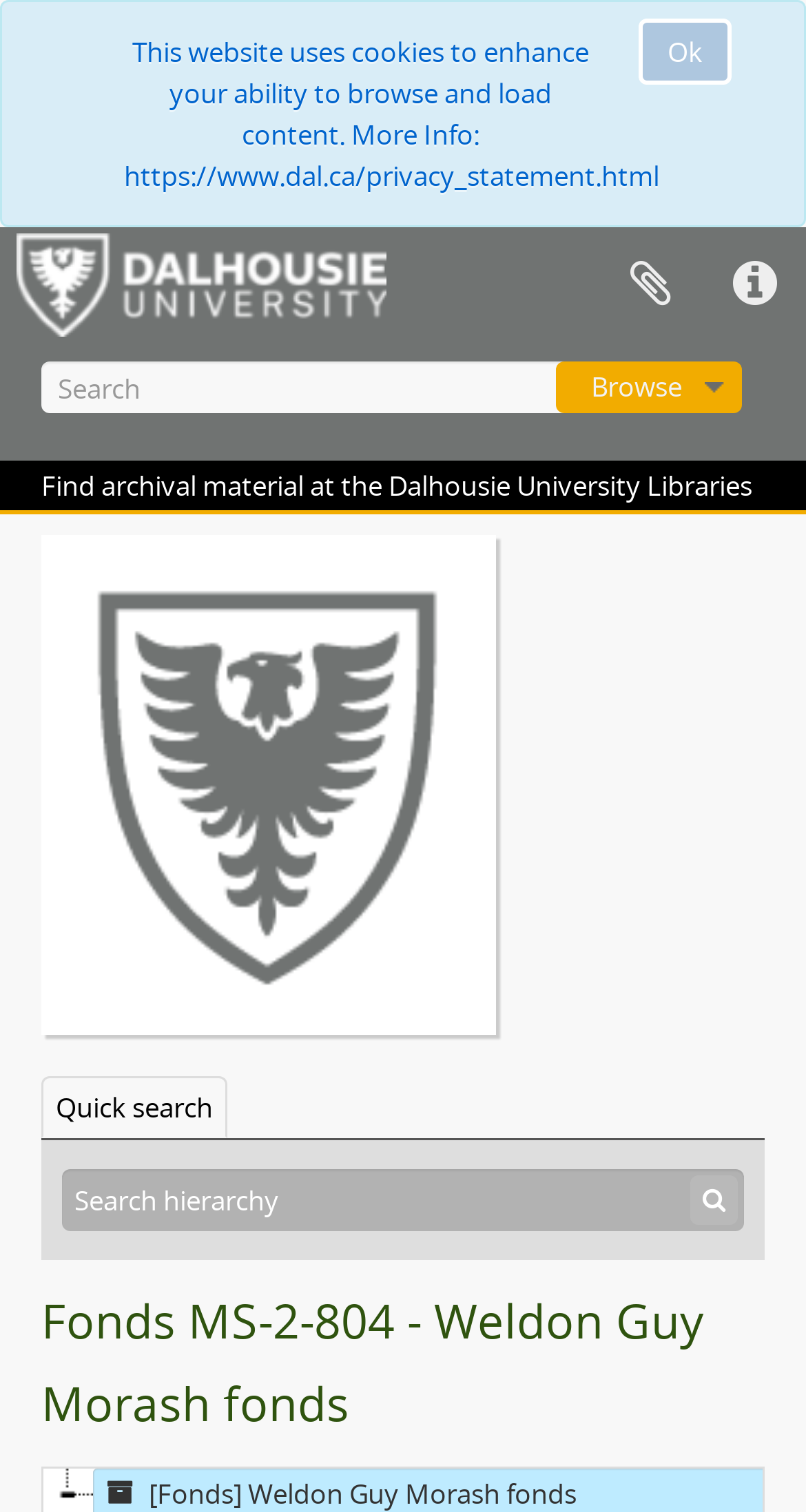Could you determine the bounding box coordinates of the clickable element to complete the instruction: "Search the hierarchy"? Provide the coordinates as four float numbers between 0 and 1, i.e., [left, top, right, bottom].

[0.077, 0.774, 0.923, 0.814]